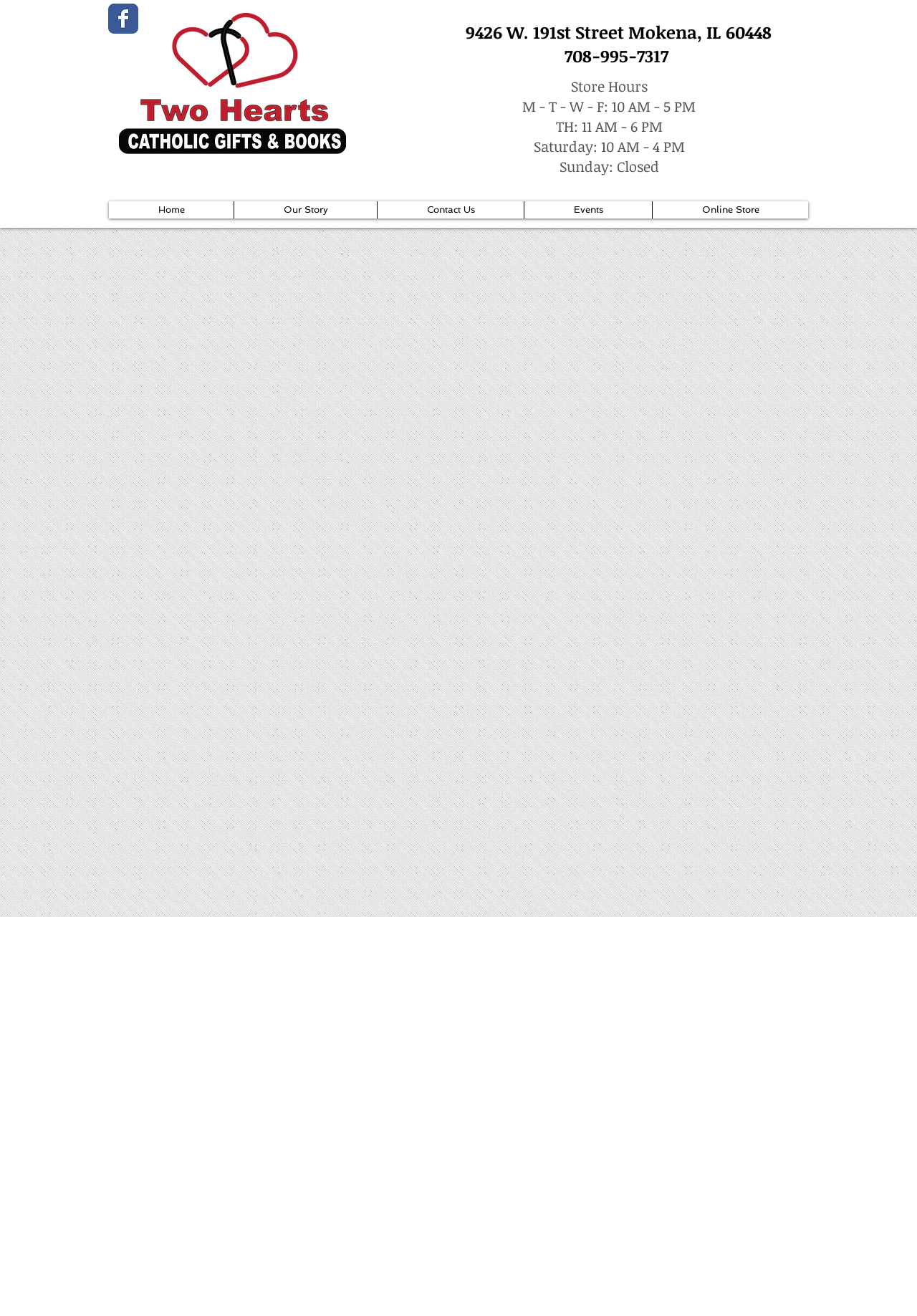Identify the bounding box coordinates for the UI element described as: "aria-label="Wix Facebook page"". The coordinates should be provided as four floats between 0 and 1: [left, top, right, bottom].

[0.118, 0.003, 0.151, 0.026]